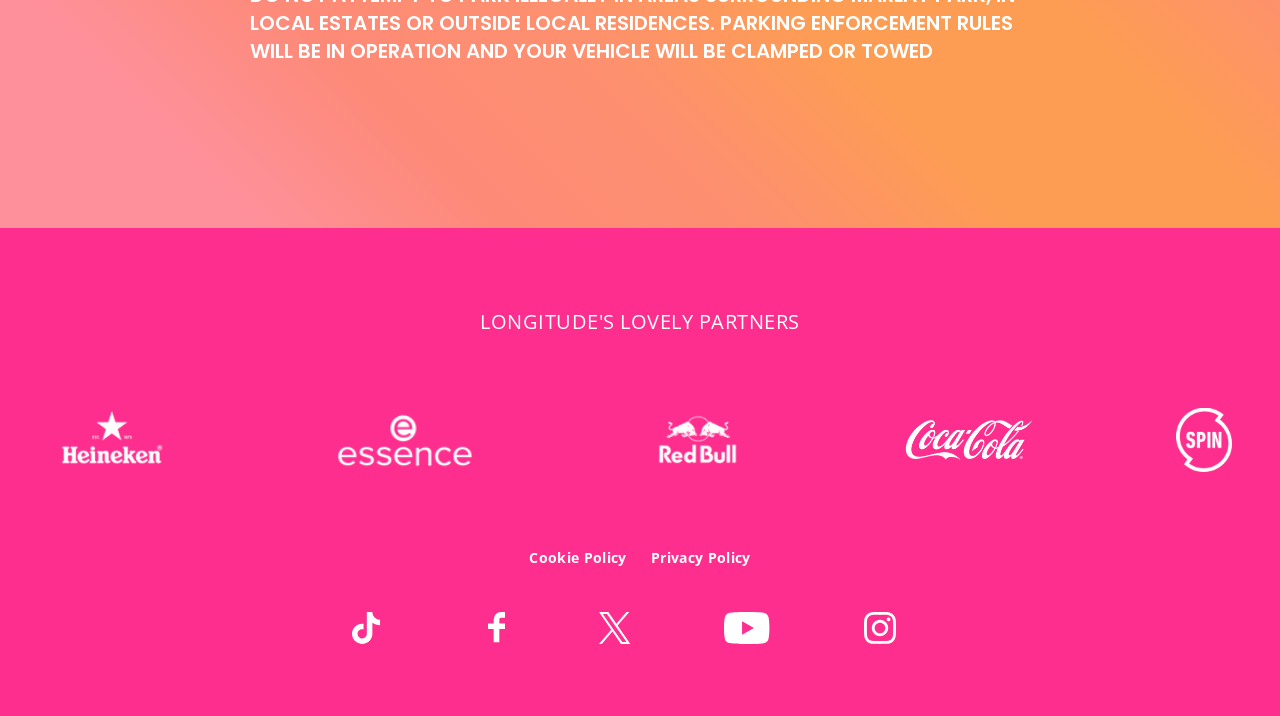How many sponsors are featured on the webpage?
Give a detailed and exhaustive answer to the question.

The webpage features logos of four sponsors: Heineken, Redbull, Coke, and Essence. These logos are accompanied by links to the sponsors' websites or social media profiles.